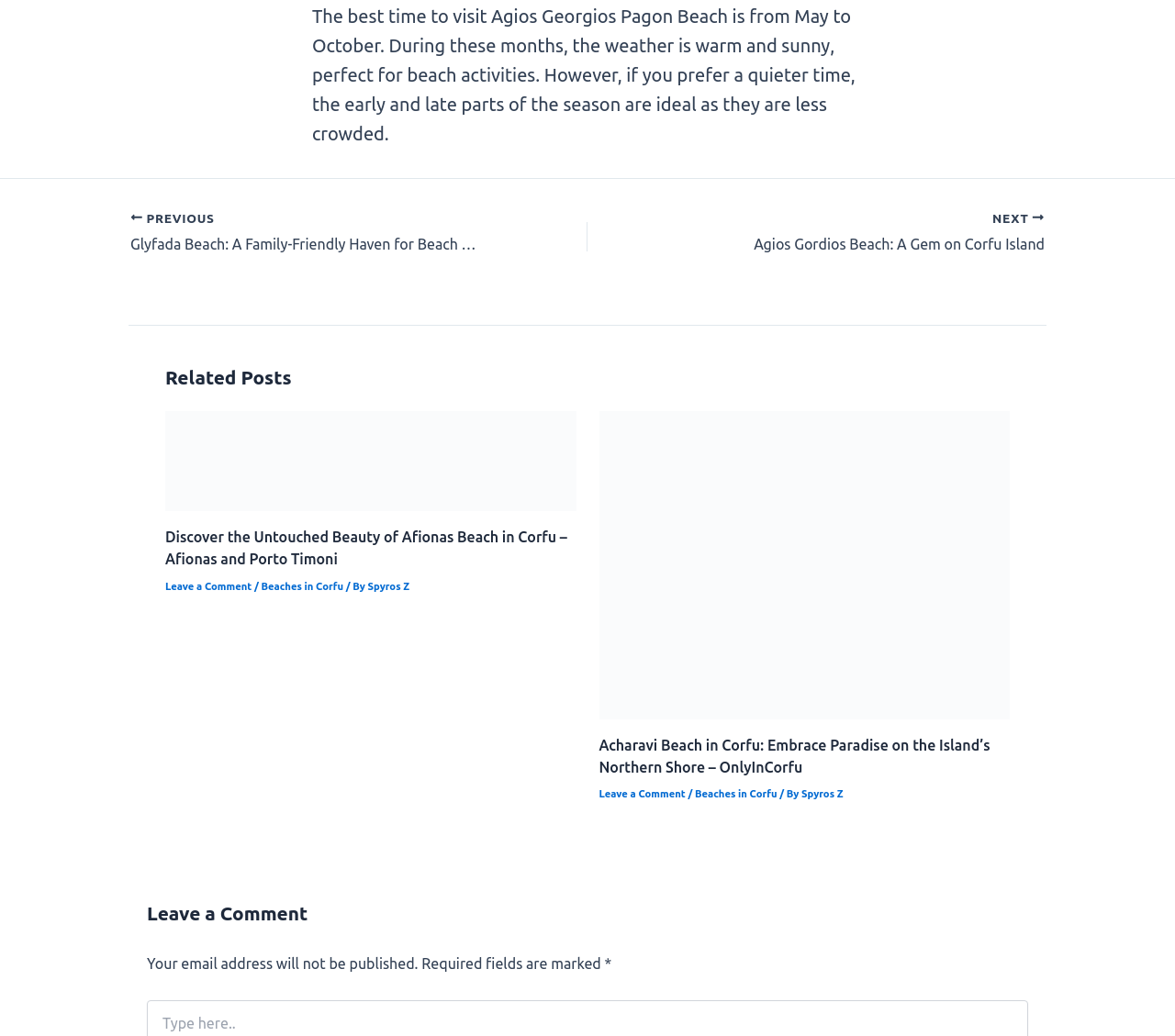Please locate the bounding box coordinates of the element that needs to be clicked to achieve the following instruction: "Click the previous post link". The coordinates should be four float numbers between 0 and 1, i.e., [left, top, right, bottom].

[0.111, 0.203, 0.423, 0.248]